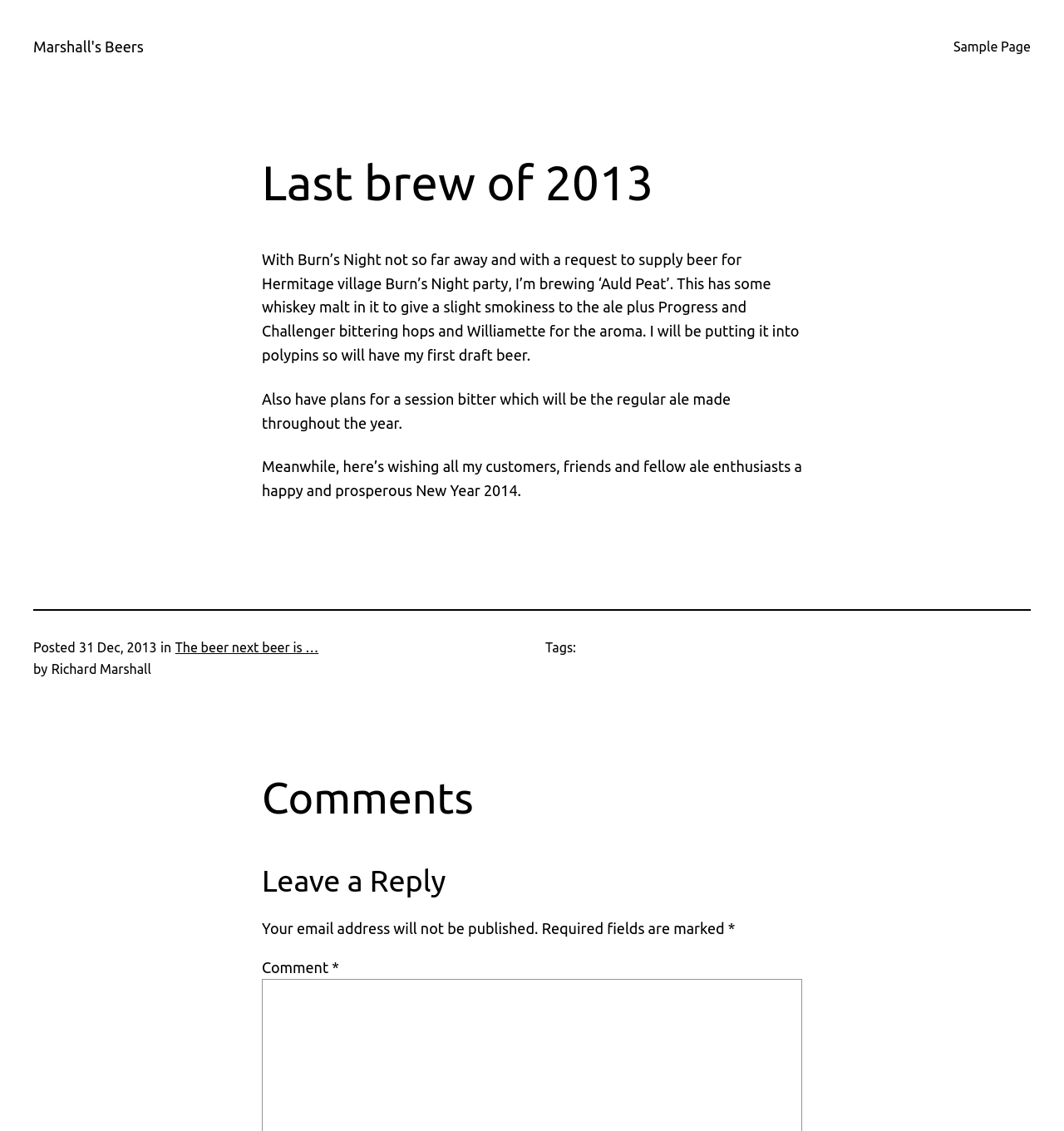Analyze the image and provide a detailed answer to the question: What is the name of the beer being brewed?

The name of the beer being brewed is mentioned in the text as 'Auld Peat', which is described as having whiskey malt to give a slight smokiness to the ale.